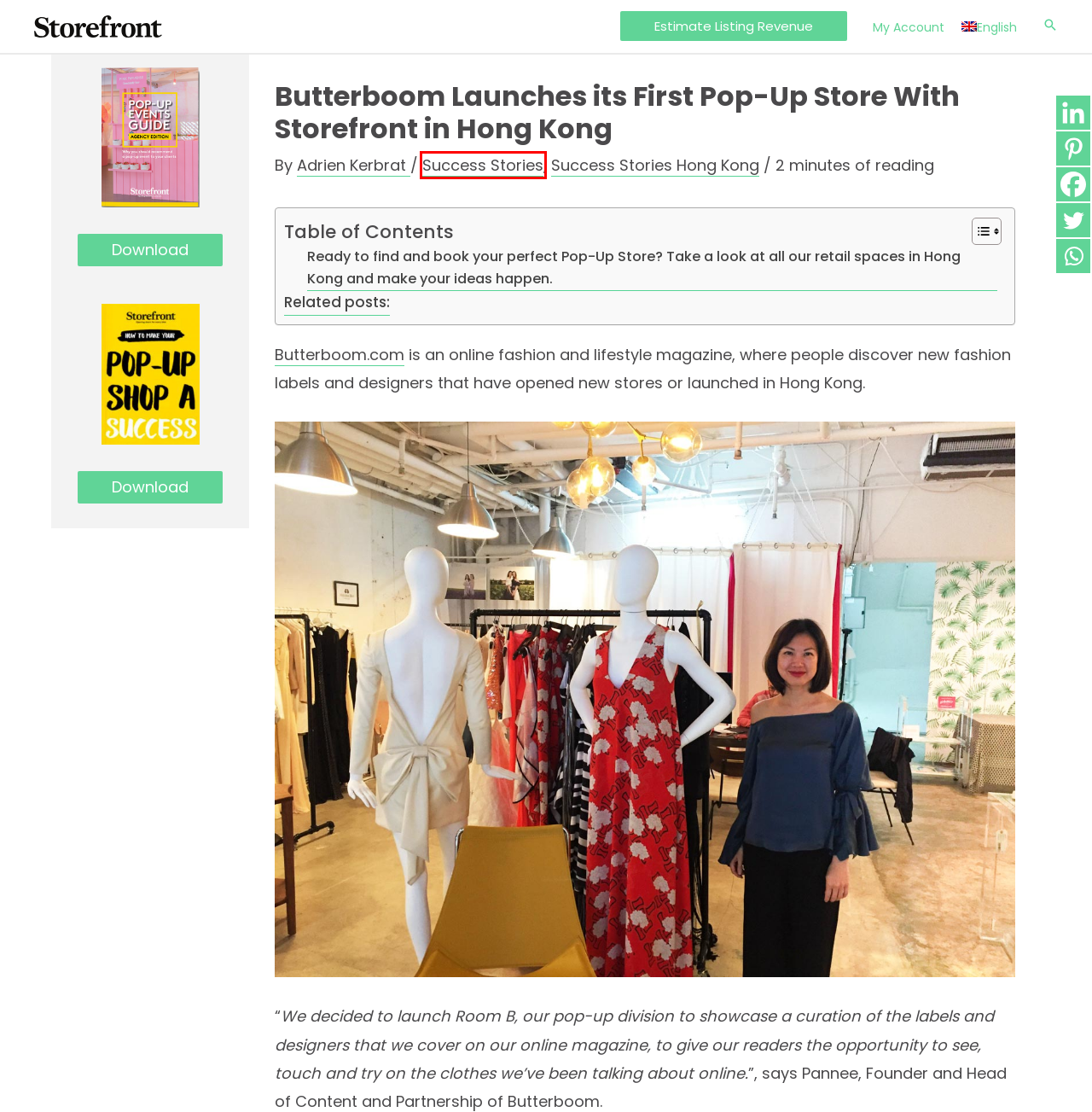Look at the screenshot of the webpage and find the element within the red bounding box. Choose the webpage description that best fits the new webpage that will appear after clicking the element. Here are the candidates:
A. Adrien Kerbrat, Author at Storefront
B. Storefront | Opening doors for every idea
C. The ultimate guide to pop-up shop success | Storefront
D. Agency Guide | Storefront
E. Success Stories Hong Kong Archives | Storefront
F. Introducing Storefront's Listing Revenue Calculator! | Storefront
G. Storefront Guide: Book your Pop-Up Store in Sai Ying Pun, Hong Kong
H. Success Stories Archives | Storefront

H